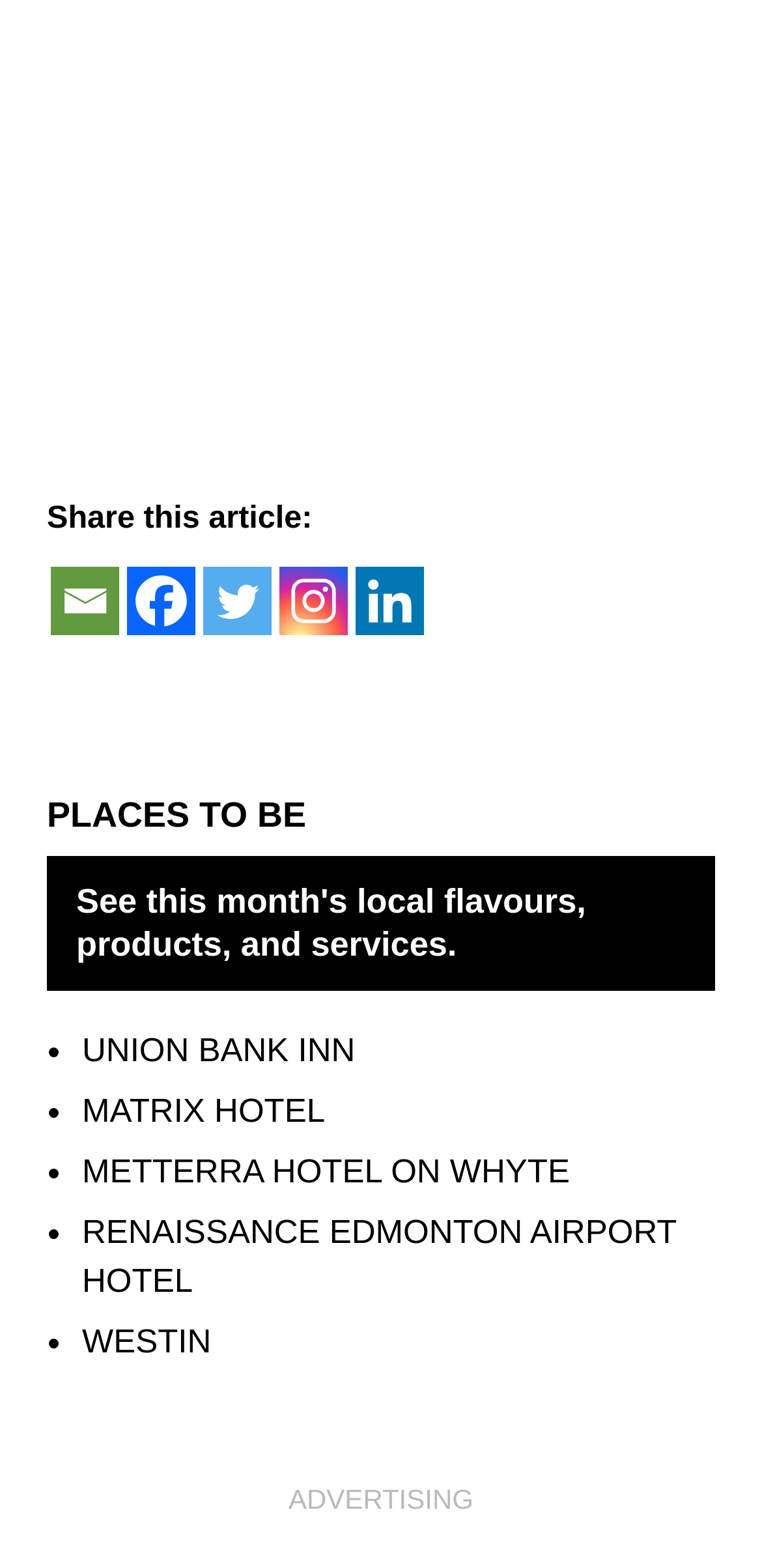Answer with a single word or phrase: 
What is the last social media platform to share the article?

Linkedin